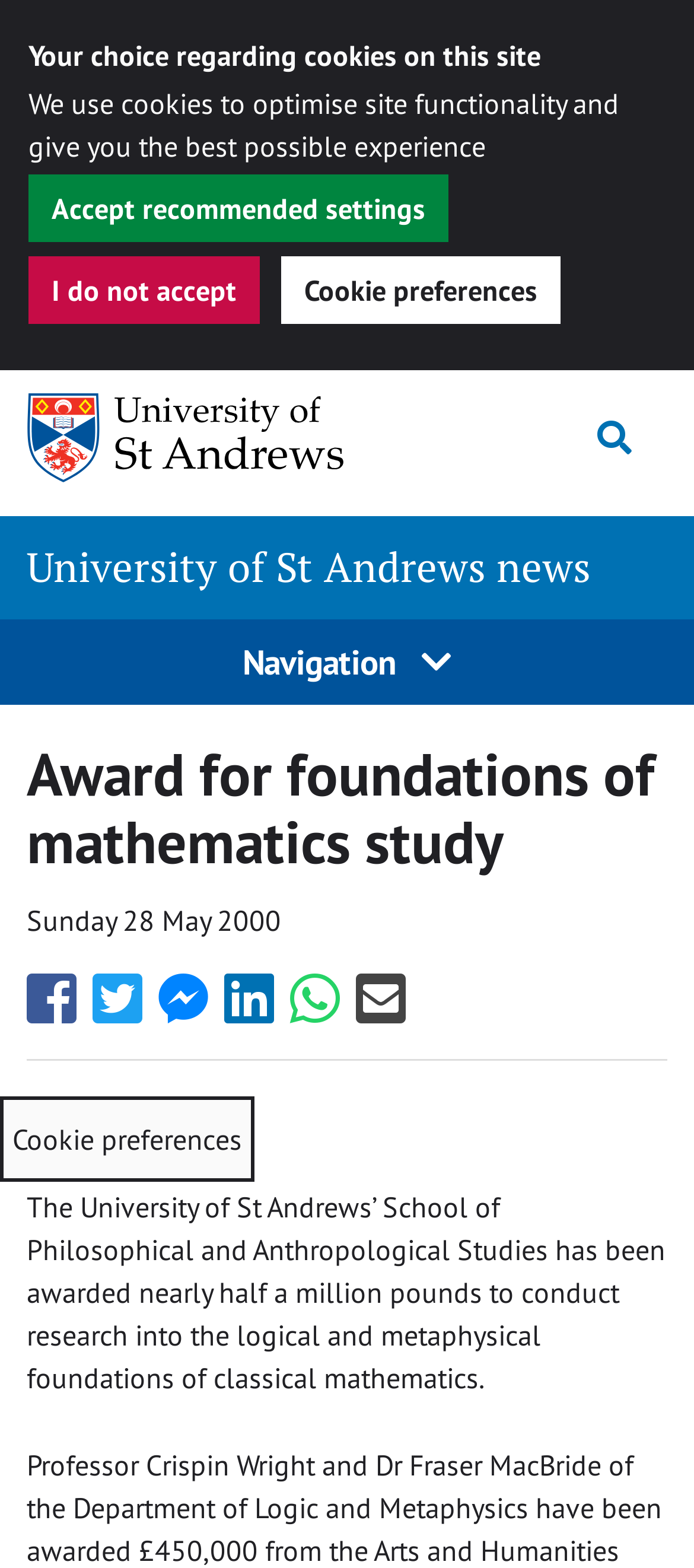Please provide a brief answer to the question using only one word or phrase: 
What is the date of the news article?

Sunday 28 May 2000